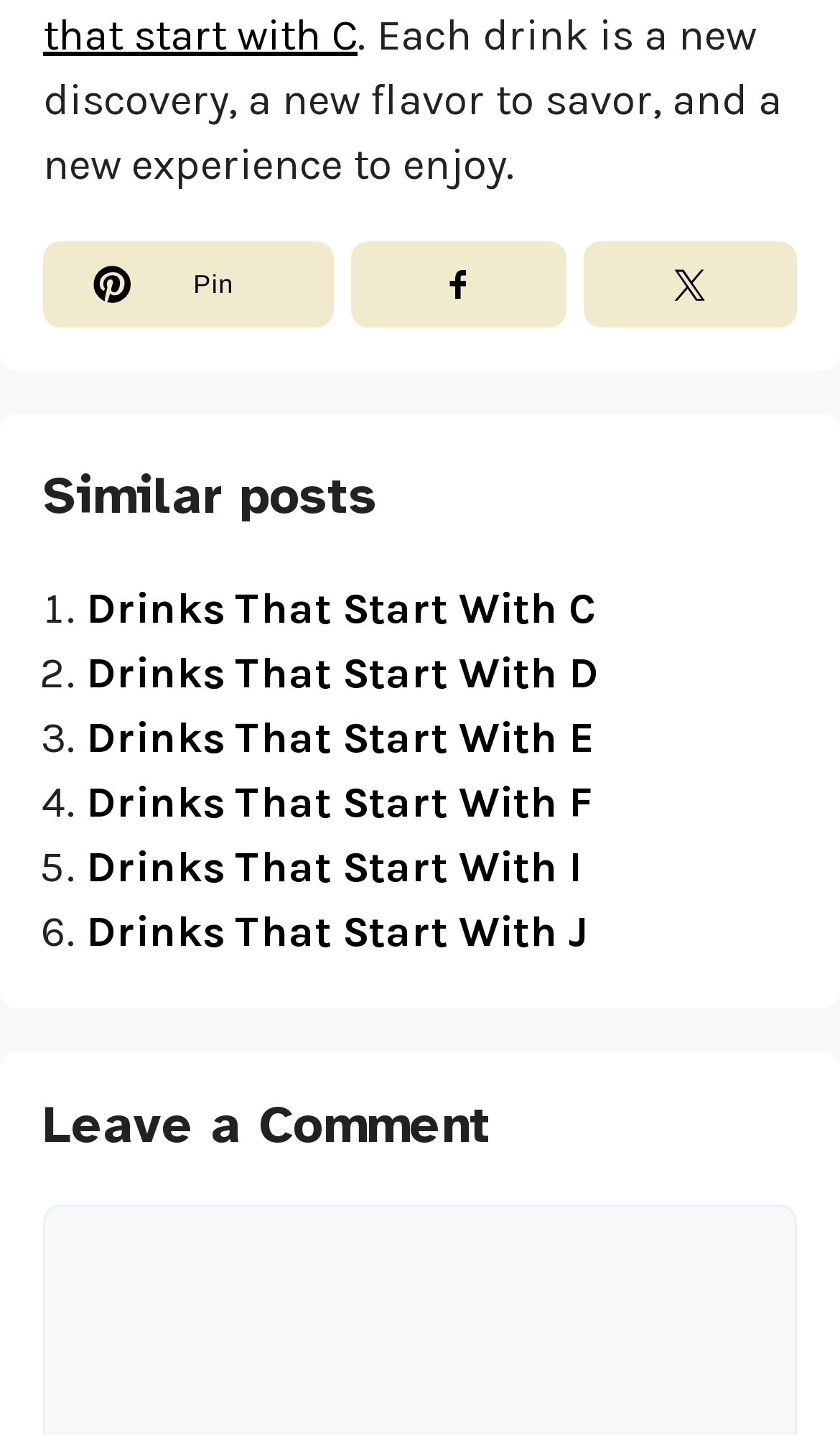What is the function of the 'Leave a Comment' section?
Give a detailed explanation using the information visible in the image.

The 'Leave a Comment' section is likely a form or input field where users can enter and submit their comments or feedback about the content of the webpage.